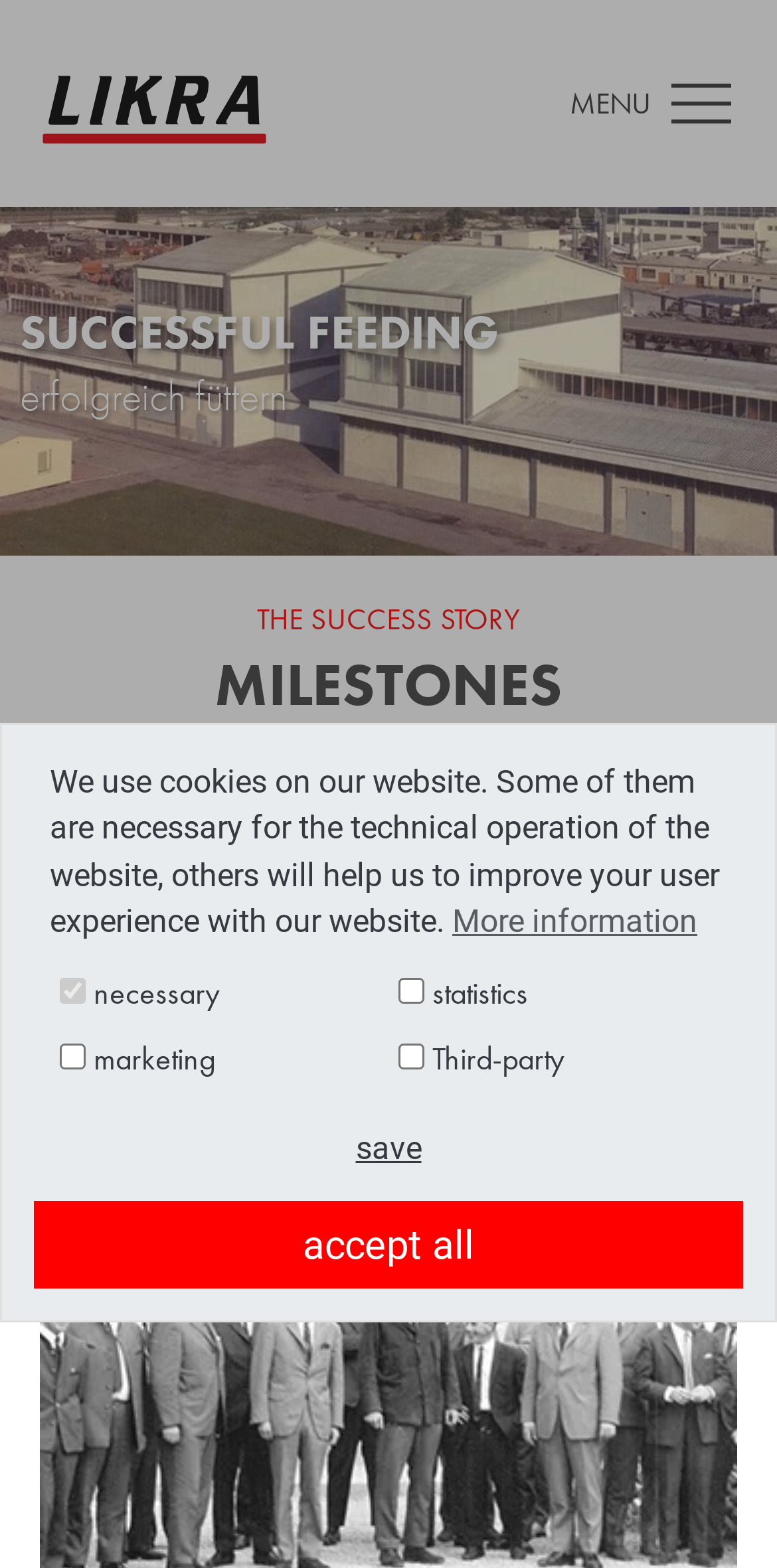Analyze and describe the webpage in a detailed narrative.

The webpage is about Likra Tierernahrung GmbH, a company that has been a reliable partner for farmers in the production of high-quality animal feed since 1959. 

At the top of the page, there is a cookie consent dialog with a brief description of the cookies used on the website. Below the dialog, there are four checkboxes for selecting the types of cookies to accept, along with two buttons to either allow or dismiss cookies.

On the top-left corner, there is a link, and next to it, a button labeled "MENU". Below these elements, there is a large image that takes up the full width of the page, showing a scene from Likra Werk in 1964.

Underneath the image, there are two lines of text, "SUCCESSFUL FEEDING" and its German translation "erfolgreich füttern". 

Further down, there is a header section with the title "THE SUCCESS STORY" and a heading "MILESTONES". Below these headings, there is a paragraph of text describing Likra Tierernahrung GmbH's history, stating that the company has been successfully operating in the animal feed industry for over 60 years.